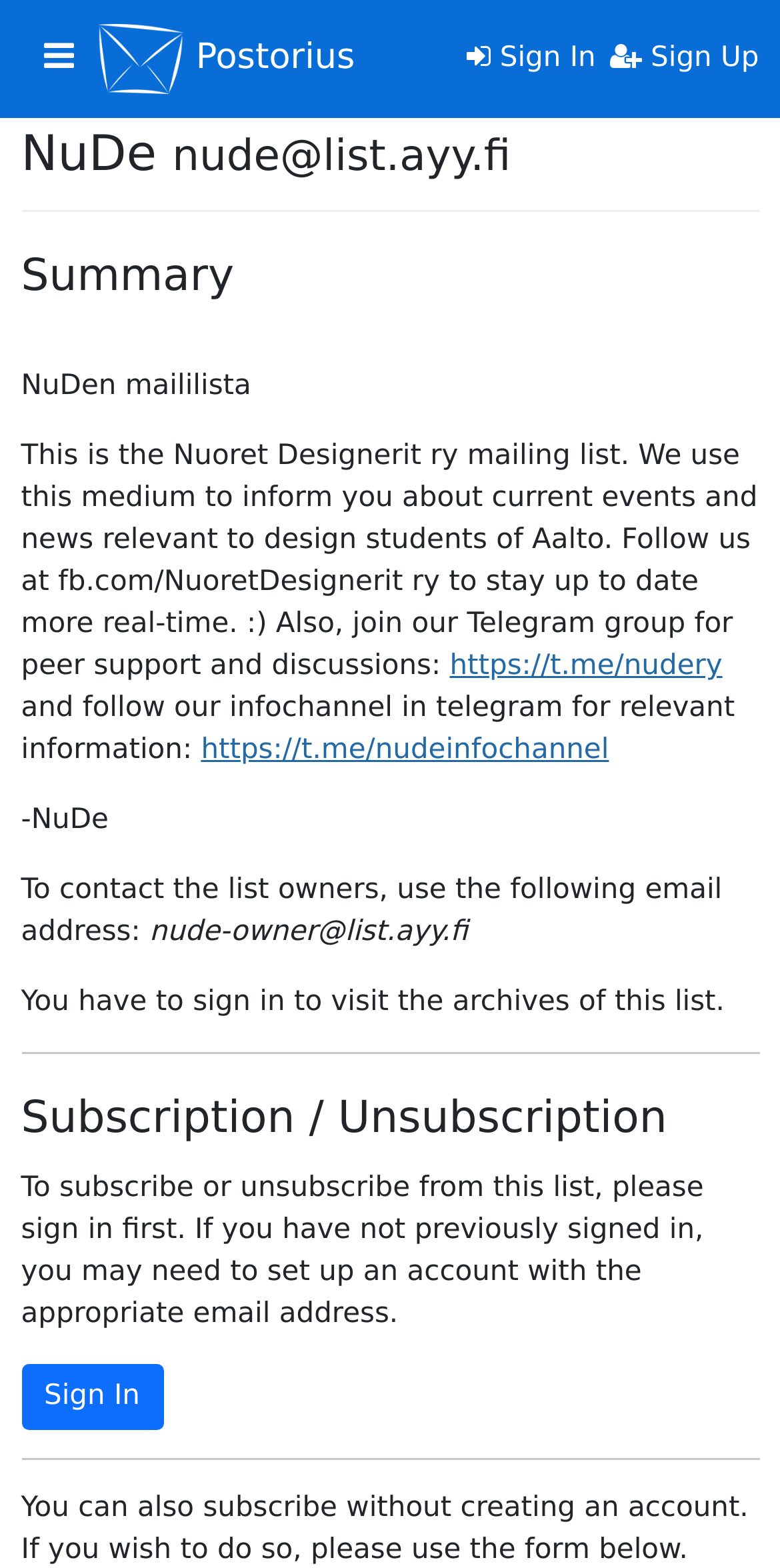Locate the bounding box of the UI element defined by this description: "https://t.me/nudery". The coordinates should be given as four float numbers between 0 and 1, formatted as [left, top, right, bottom].

[0.576, 0.415, 0.926, 0.435]